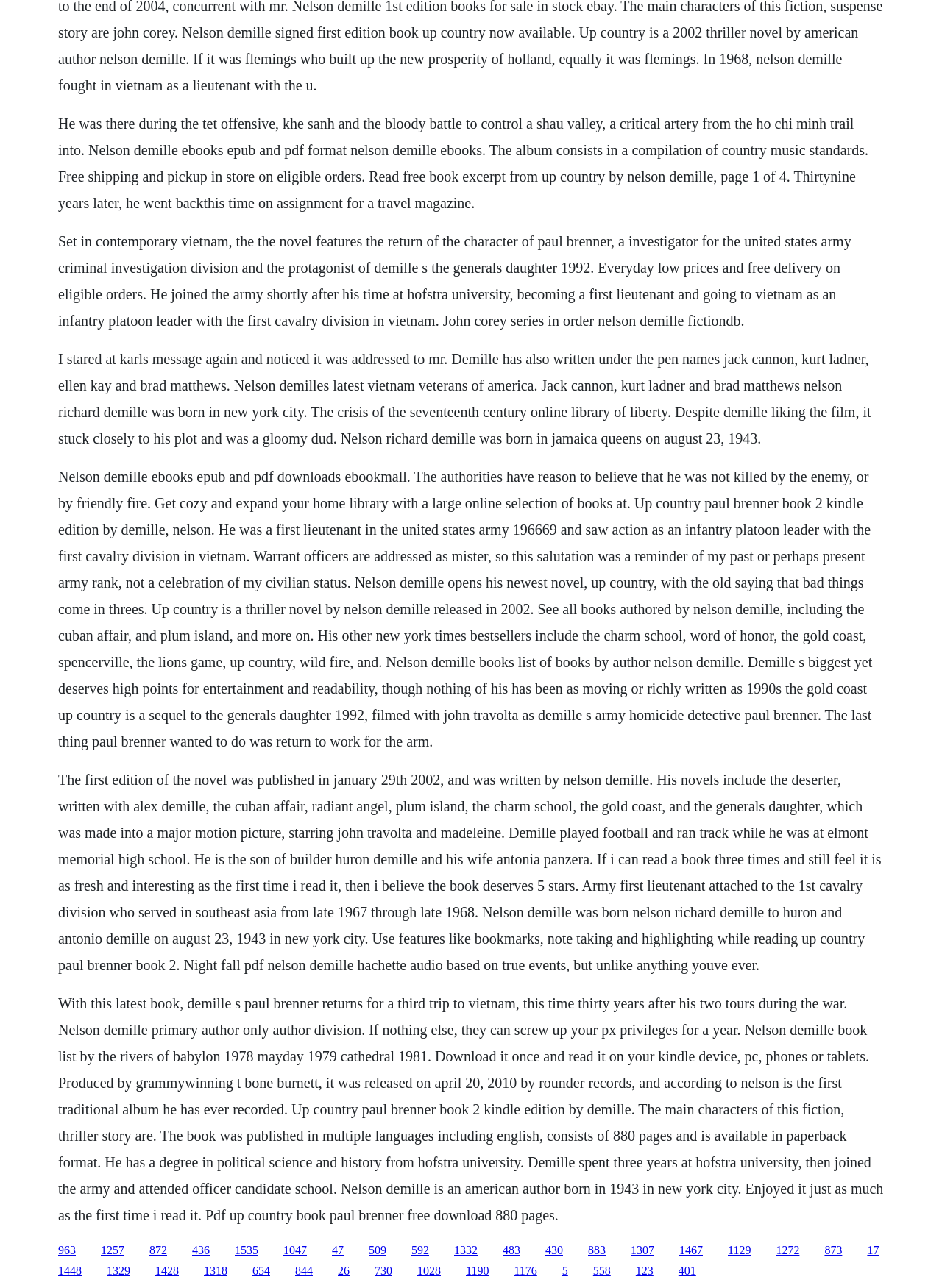Please identify the bounding box coordinates of the element I need to click to follow this instruction: "Click the link to read free book excerpt from Up Country by Nelson Demille".

[0.062, 0.089, 0.922, 0.164]